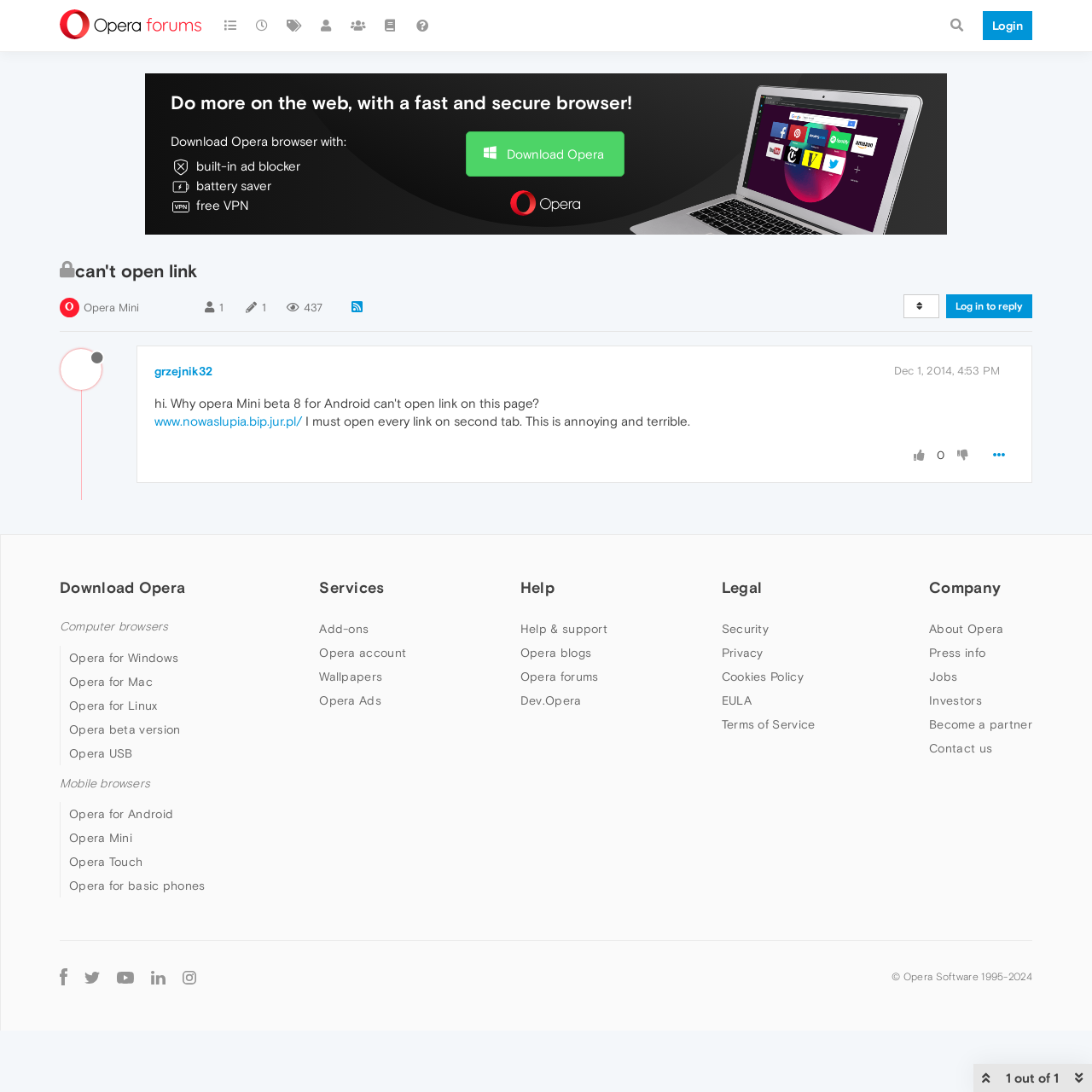Identify the bounding box coordinates for the element that needs to be clicked to fulfill this instruction: "Search for something". Provide the coordinates in the format of four float numbers between 0 and 1: [left, top, right, bottom].

[0.86, 0.0, 0.892, 0.047]